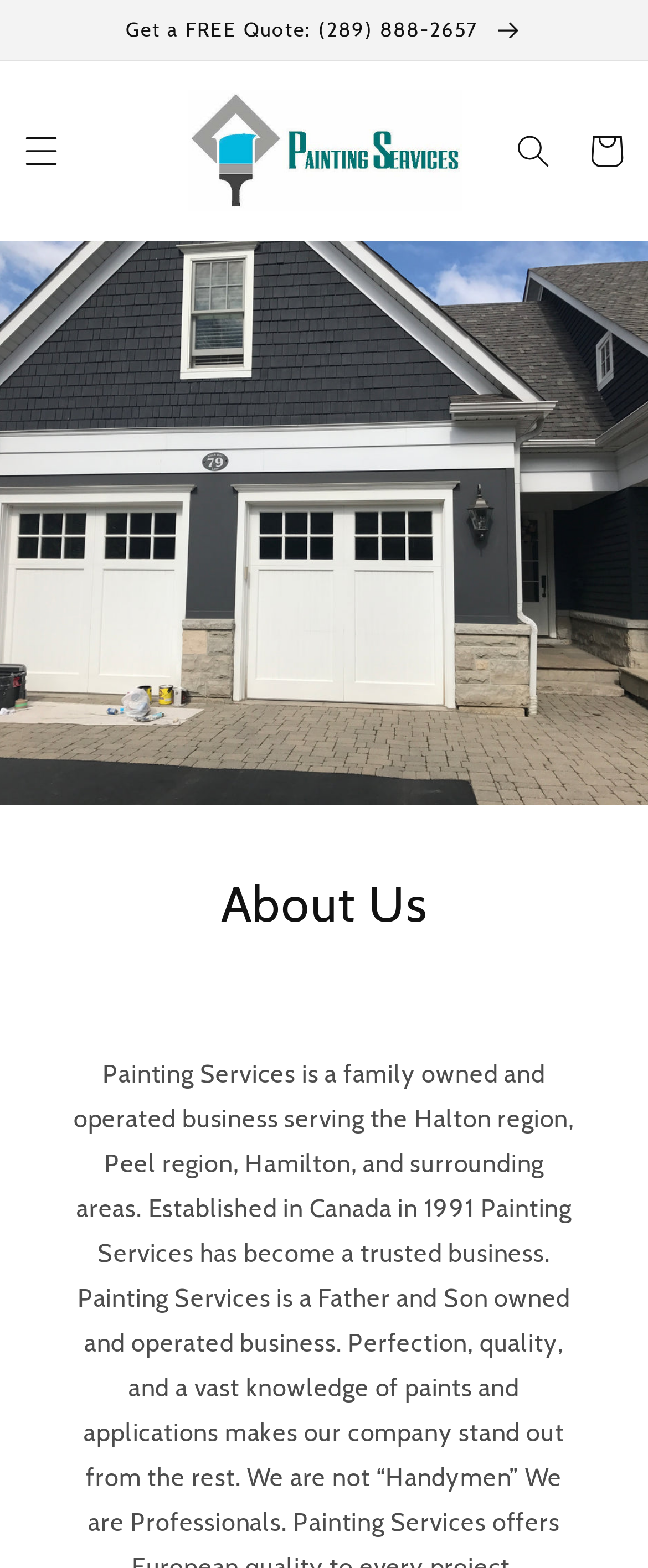Extract the bounding box coordinates for the UI element described by the text: "aria-label="Menu"". The coordinates should be in the form of [left, top, right, bottom] with values between 0 and 1.

[0.008, 0.073, 0.121, 0.119]